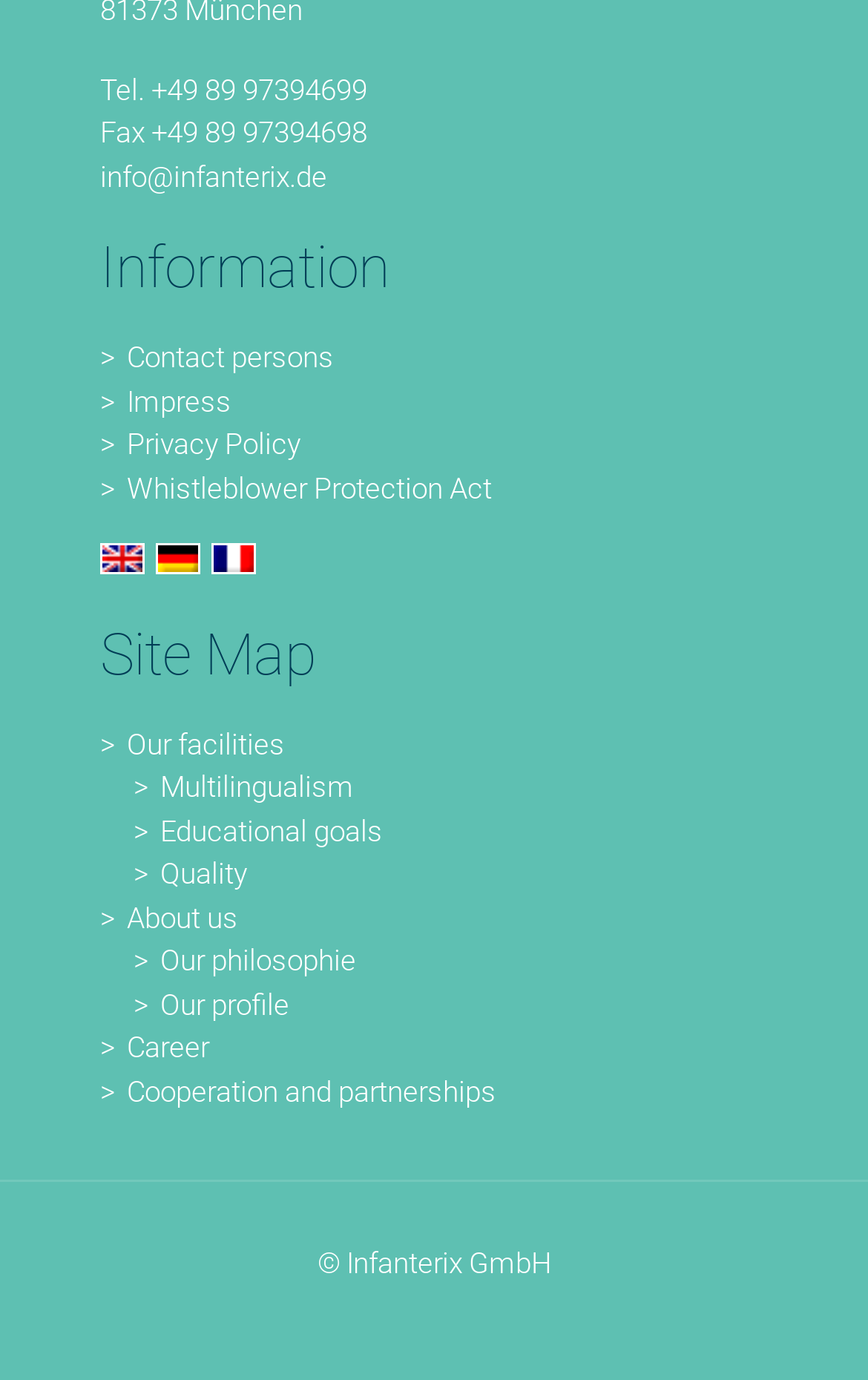Respond to the following question using a concise word or phrase: 
What is the second link under the 'Site Map' heading?

>Multilingualism